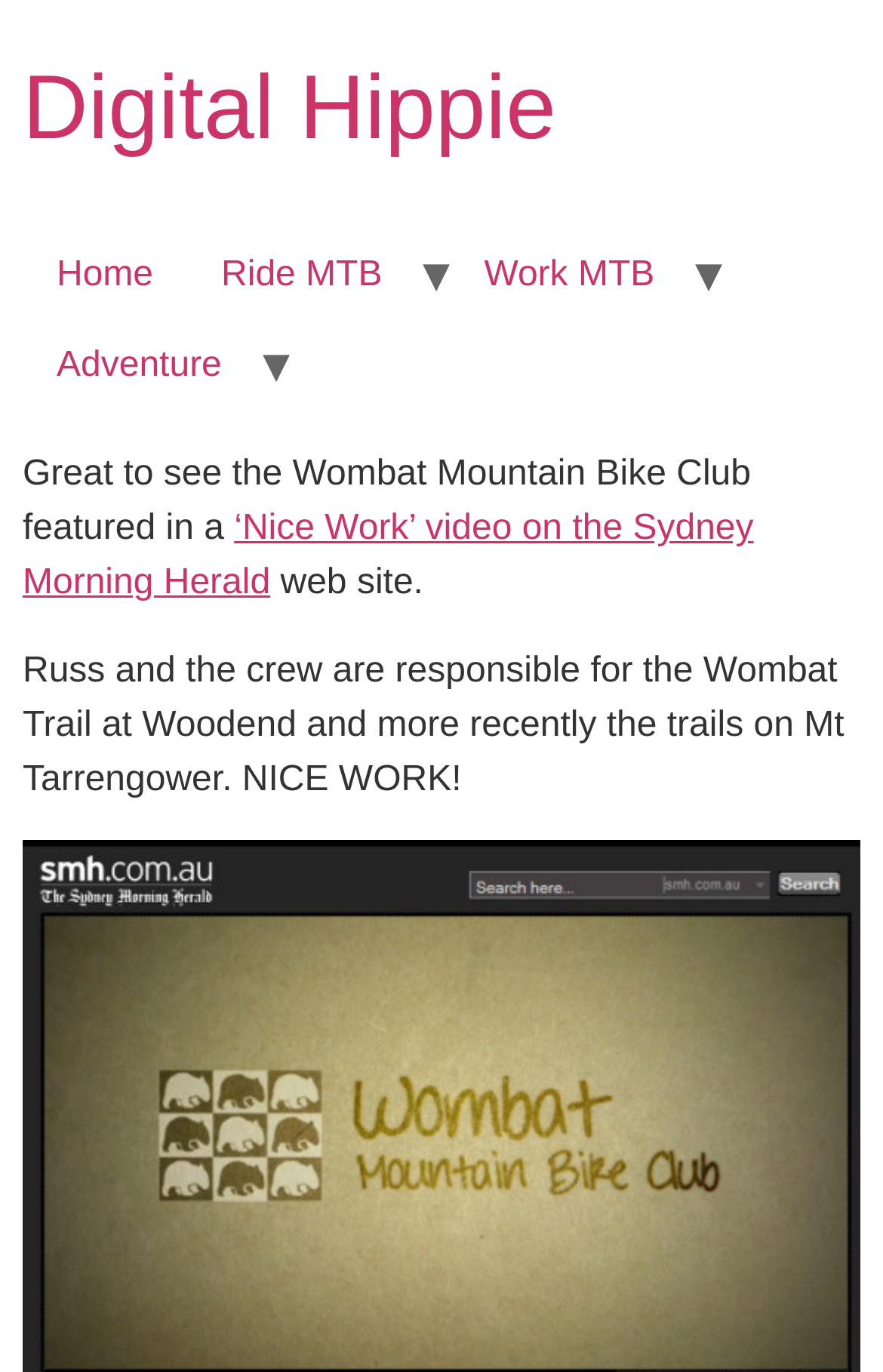Describe the webpage in detail, including text, images, and layout.

The webpage is about Digital Hippie, with a focus on the Wombat Trail. At the top, there is a heading with the title "Digital Hippie" and a link to the same name. Below the title, there is a navigation menu with four links: "Home", "Ride MTB", "Work MTB", and "Adventure", arranged horizontally from left to right.

Under the navigation menu, there is a section that appears to be a news article or a blog post. The article starts with a sentence "Great to see the Wombat Mountain Bike Club featured in a" followed by a link to a video titled "‘Nice Work’" on the Sydney Morning Herald website. The sentence is completed with the text "web site." 

Below the article, there is a paragraph of text that describes Russ and the crew's work on the Wombat Trail at Woodend and the trails on Mt Tarrengower, with the phrase "NICE WORK!" at the end. This paragraph is quite long and takes up most of the width of the page.